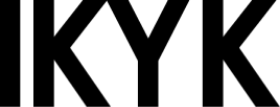From the details in the image, provide a thorough response to the question: What is the purpose of the logo on the webpage?

The caption states that the logo serves as a visual anchor on the webpage, drawing attention to the brand's offerings, which suggests that its primary function is to attract the user's attention to the brand's content.